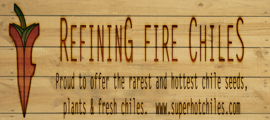Provide a short, one-word or phrase answer to the question below:
What is the focus of the company?

Chili cultivation